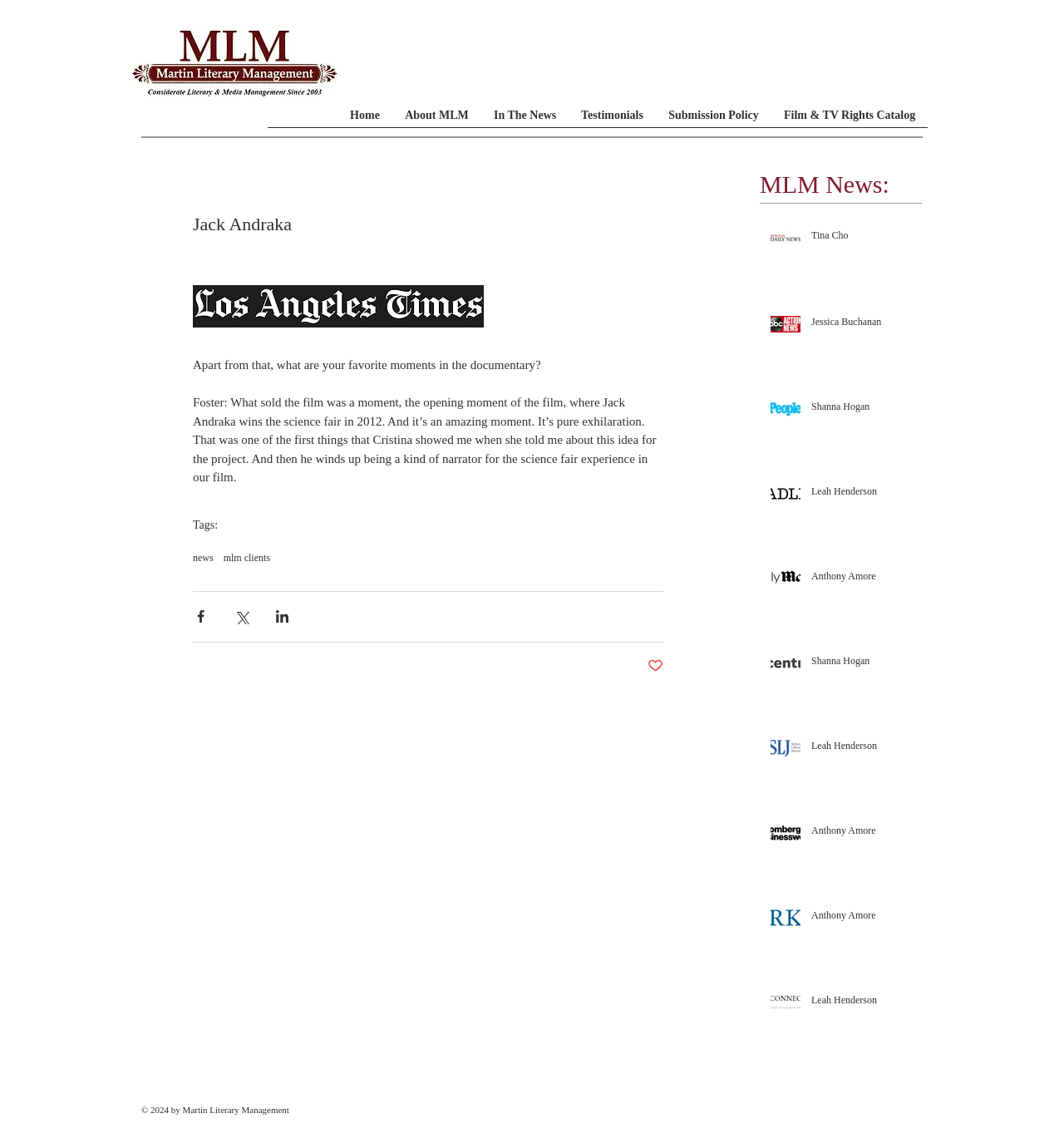Illustrate the webpage's structure and main components comprehensively.

This webpage appears to be a blog or article page from Martin Literary Management (MLM). At the top left corner, there is an MLM logo image. Below the logo, there is a navigation menu with links to "Home", "About MLM", "In The News", "Testimonials", "Submission Policy", and "Film & TV Rights Catalog".

The main content of the page is an article with a heading "Jack Andraka" at the top. The article contains a quote from Foster about a documentary film, followed by a paragraph of text. Below the quote, there are social media sharing buttons for Facebook, Twitter, and LinkedIn.

To the right of the article, there is a section with a heading "MLM Testimonials" and another heading "MLM News:". Below these headings, there is a list of posts or testimonials from various individuals, including Tina Cho, Jessica Buchanan, Shanna Hogan, Leah Henderson, and Anthony Amore. Each post has an image of the individual and a link to their name.

At the bottom of the page, there is a copyright notice "© 2024 by Martin Literary Management".